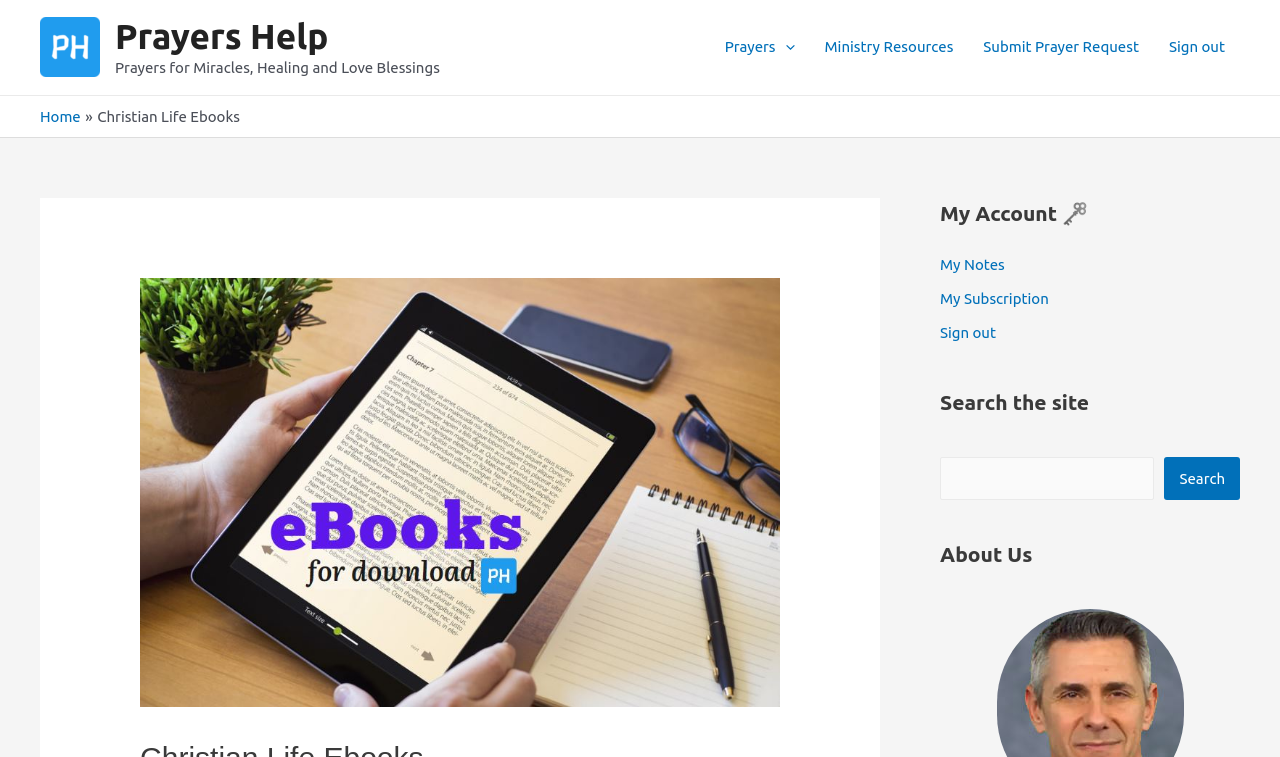Please respond in a single word or phrase: 
How many links are in the site navigation?

4